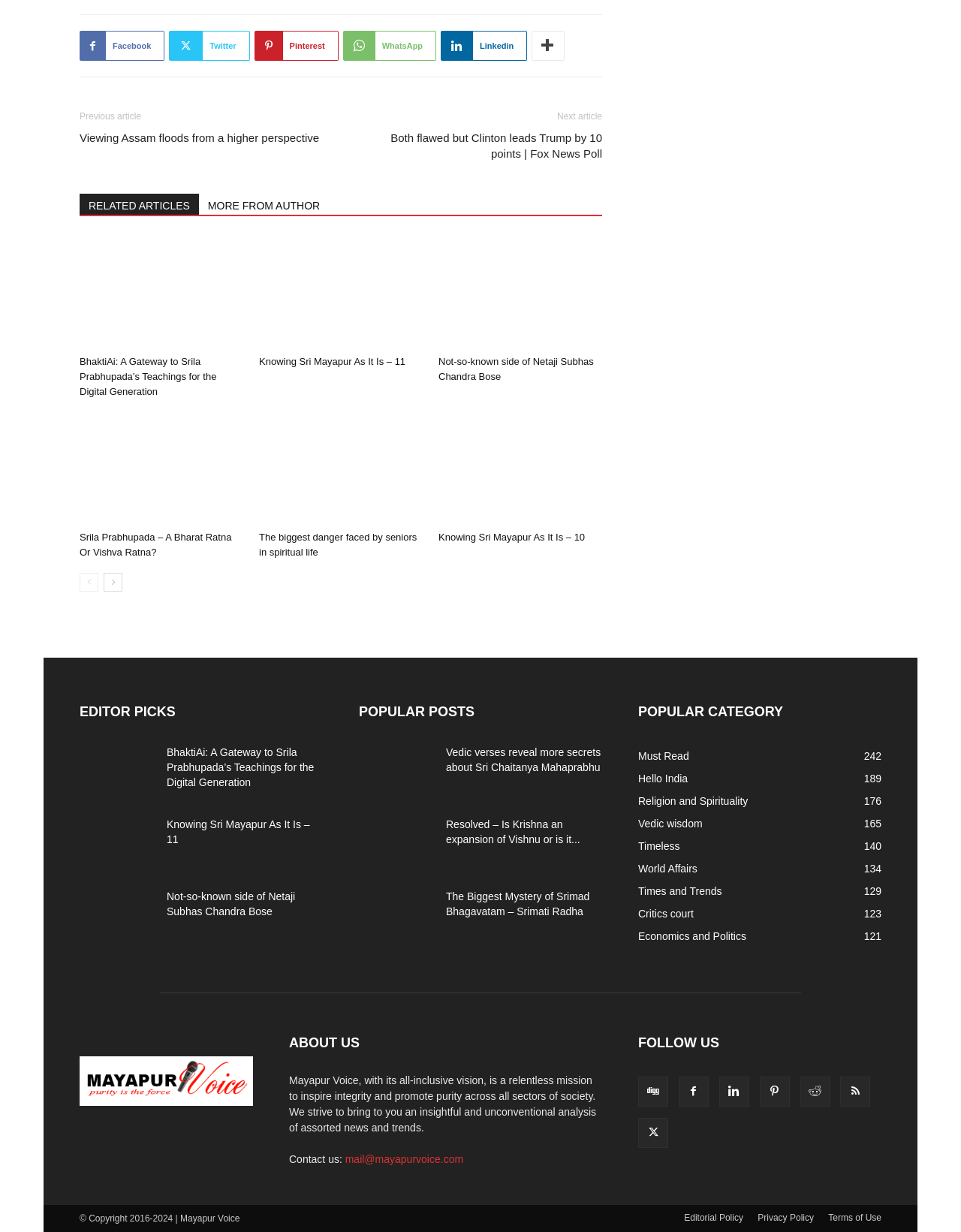What is the category with the most articles?
Based on the screenshot, answer the question with a single word or phrase.

Must Read